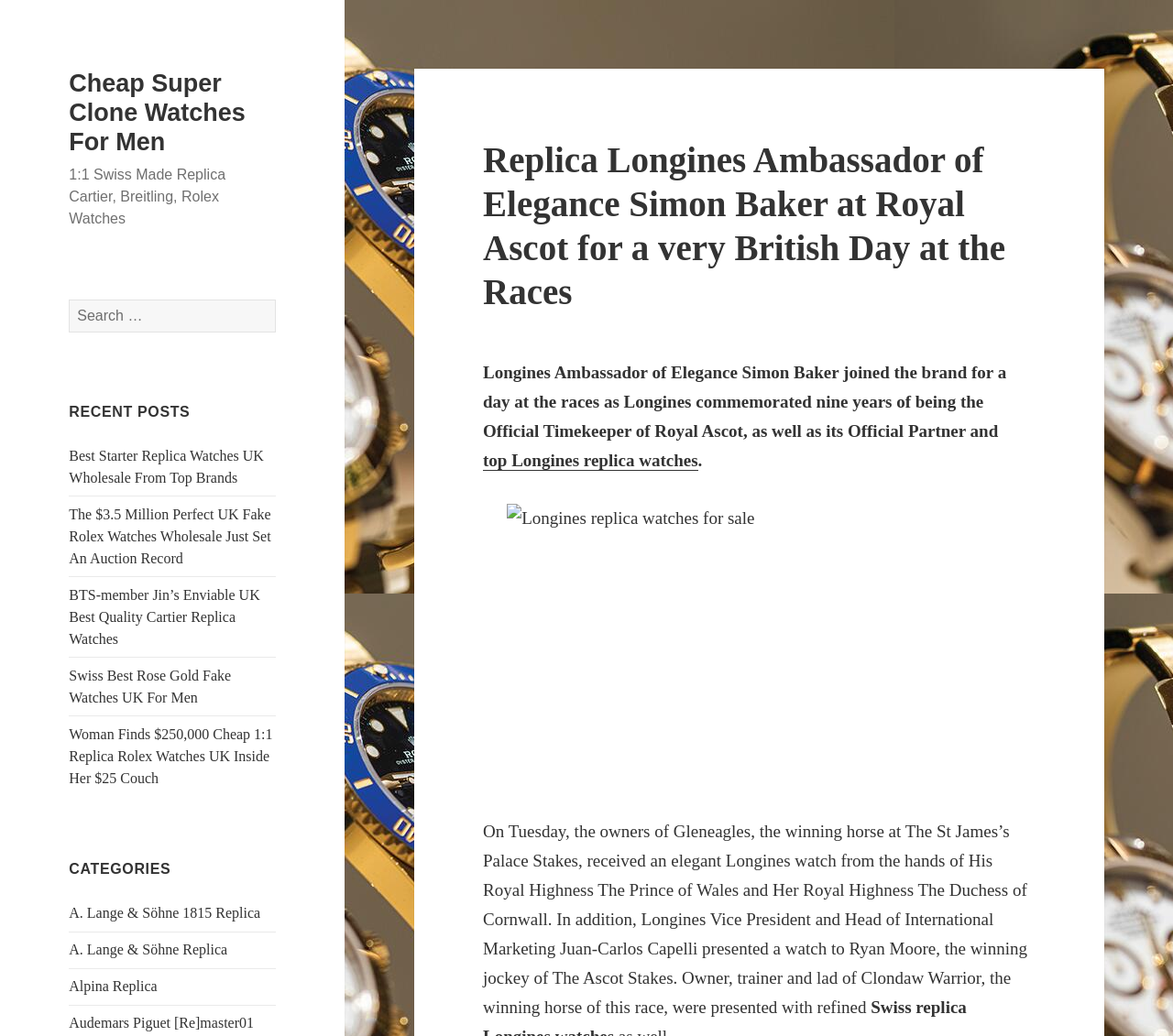Determine the bounding box coordinates of the element that should be clicked to execute the following command: "View the 'CATEGORIES' section".

[0.059, 0.829, 0.235, 0.85]